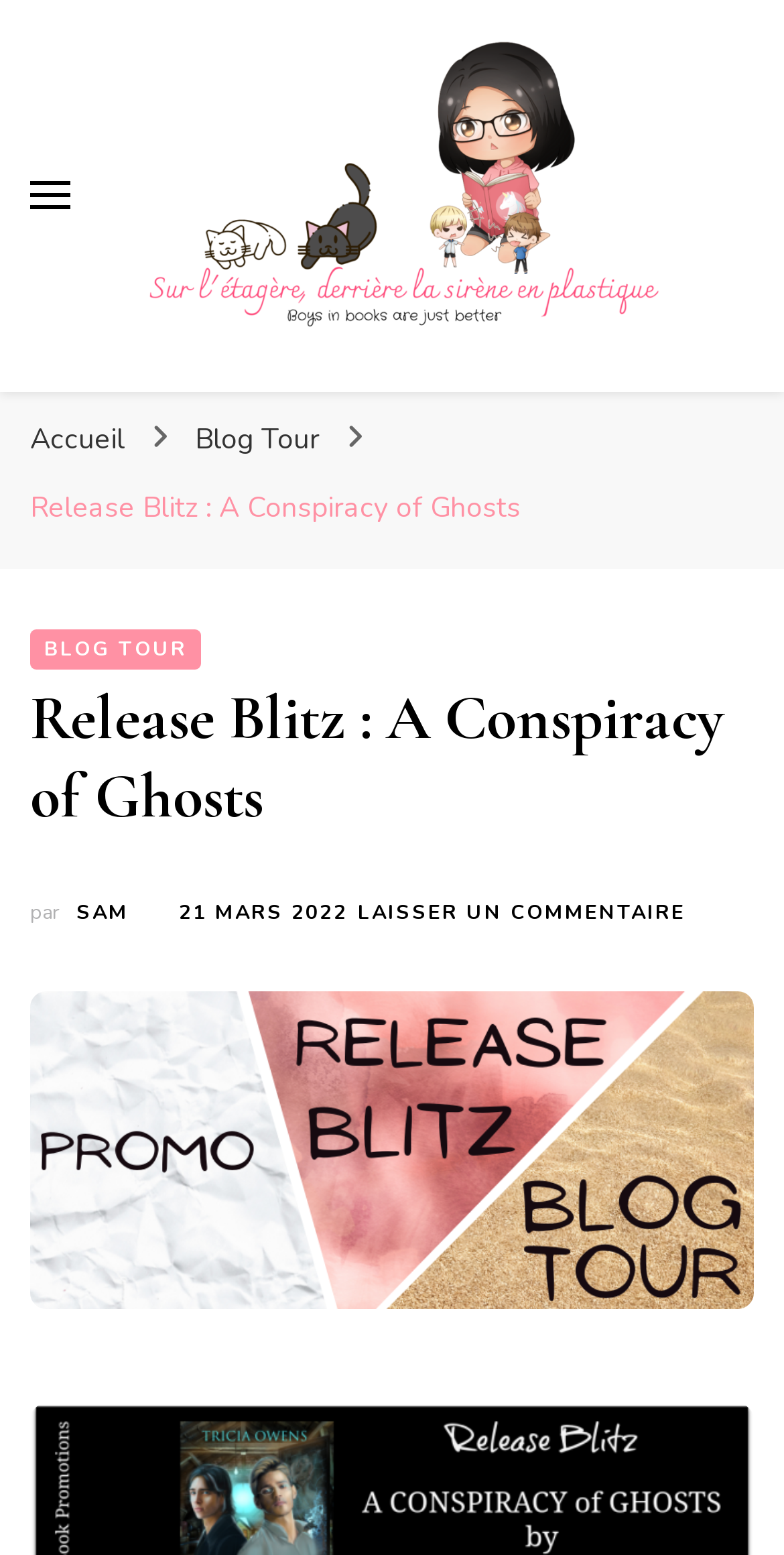What is the genre of the book?
Answer the question based on the image using a single word or a brief phrase.

Contemporary M/M Romance, Paranormal M/M Romance